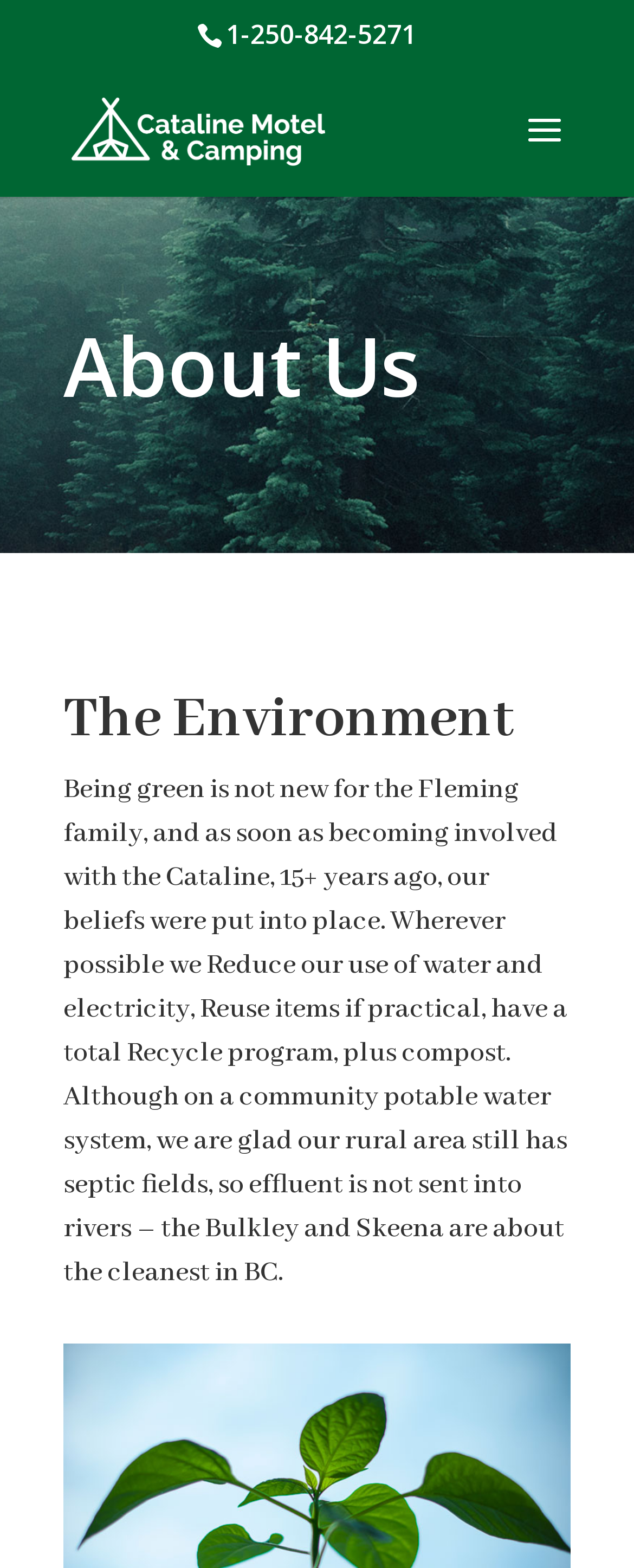Predict the bounding box of the UI element based on the description: "name="s" placeholder="Search …" title="Search for:"". The coordinates should be four float numbers between 0 and 1, formatted as [left, top, right, bottom].

[0.463, 0.042, 0.823, 0.044]